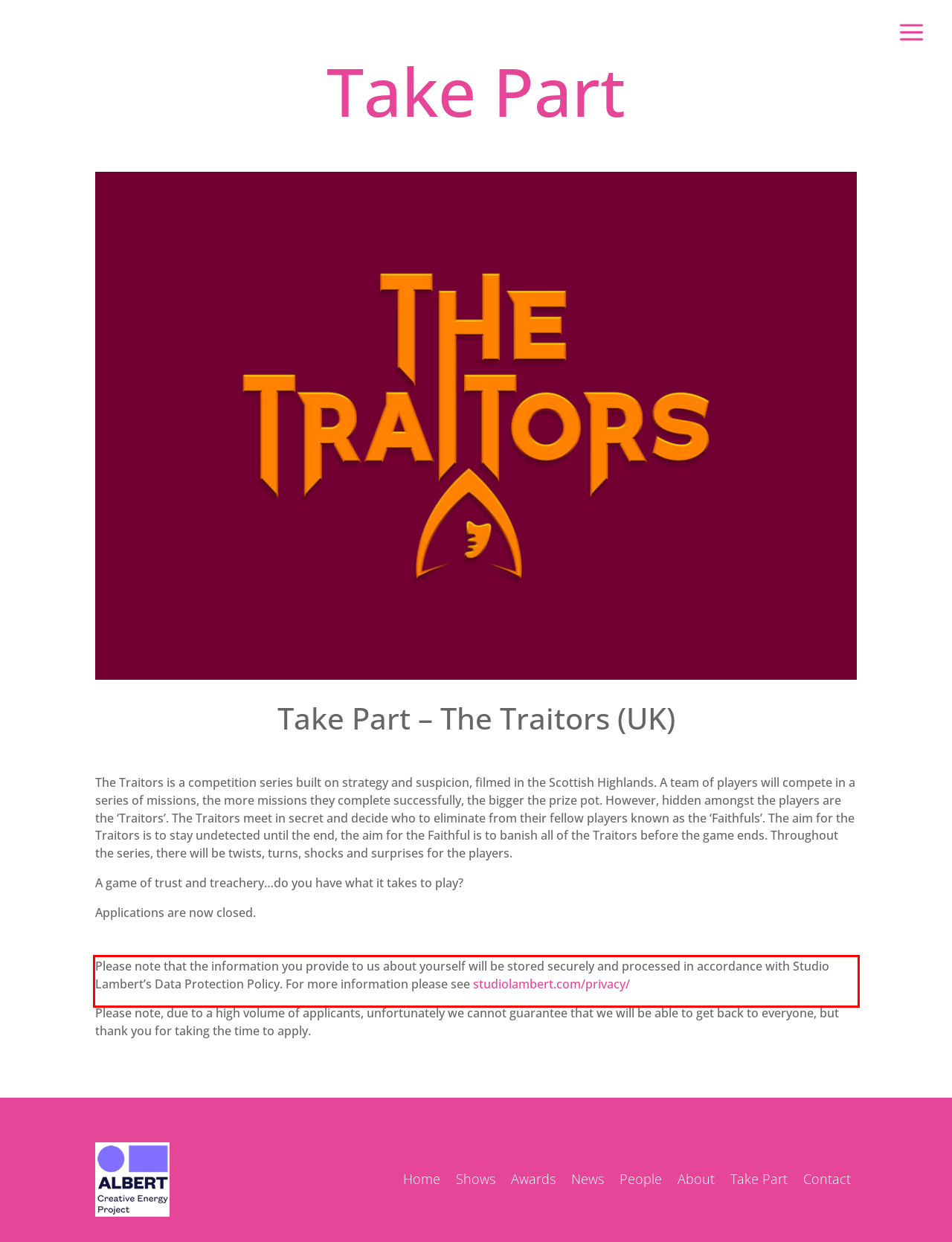Given a webpage screenshot, identify the text inside the red bounding box using OCR and extract it.

Please note that the information you provide to us about yourself will be stored securely and processed in accordance with Studio Lambert’s Data Protection Policy. For more information please see studiolambert.com/privacy/